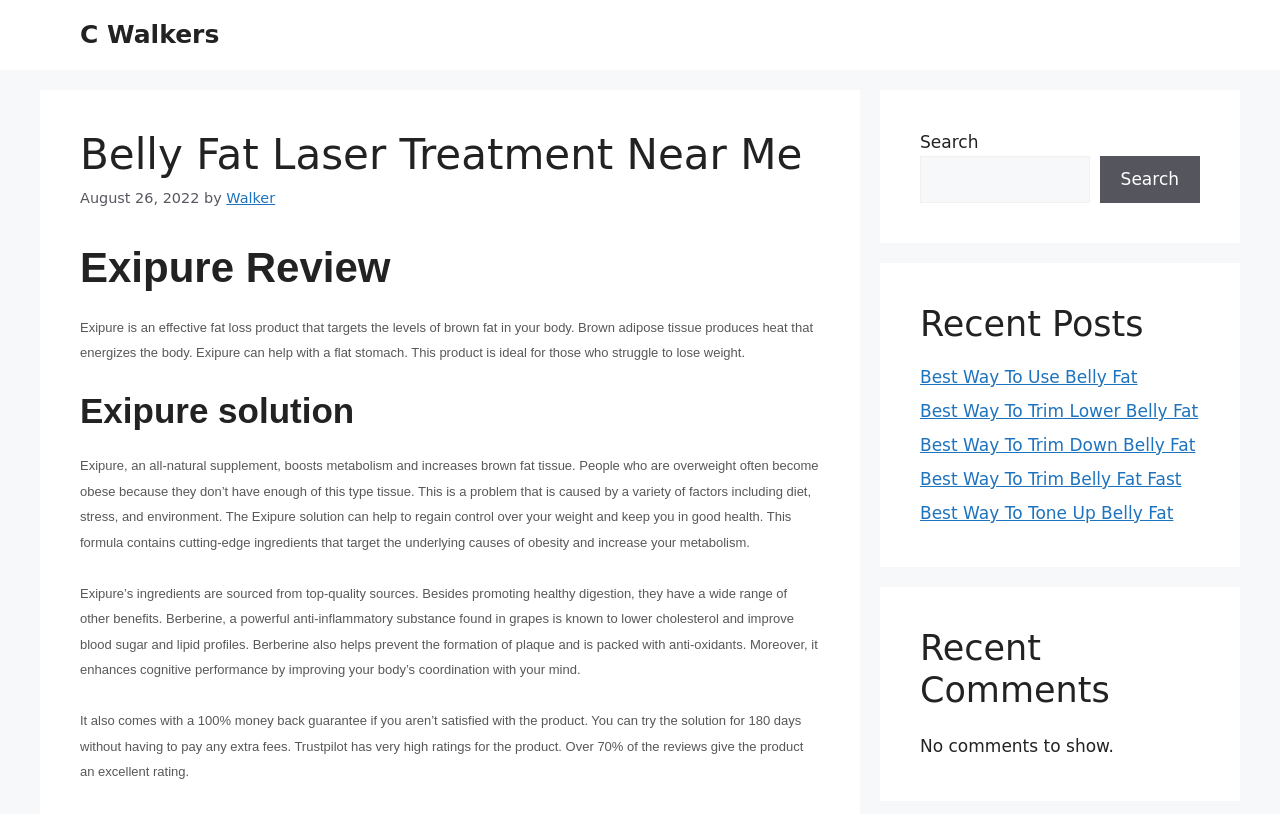With reference to the image, please provide a detailed answer to the following question: What is the topic of the article?

I found the answer by examining the heading elements on the webpage. The second heading element contains the text 'Exipure Review', which suggests that this is the topic of the article.